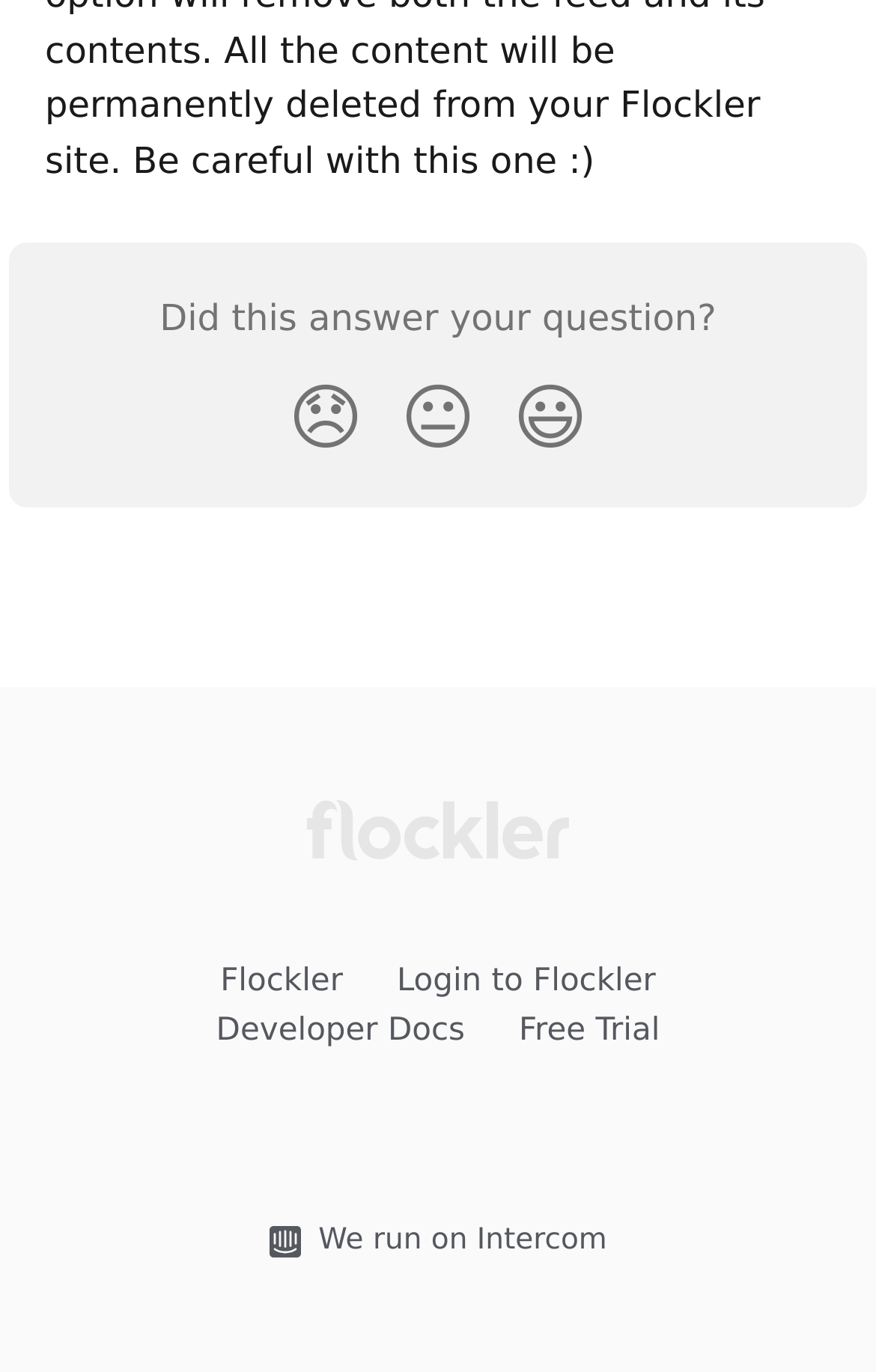Respond to the question below with a single word or phrase: How many links are there in the footer section?

6